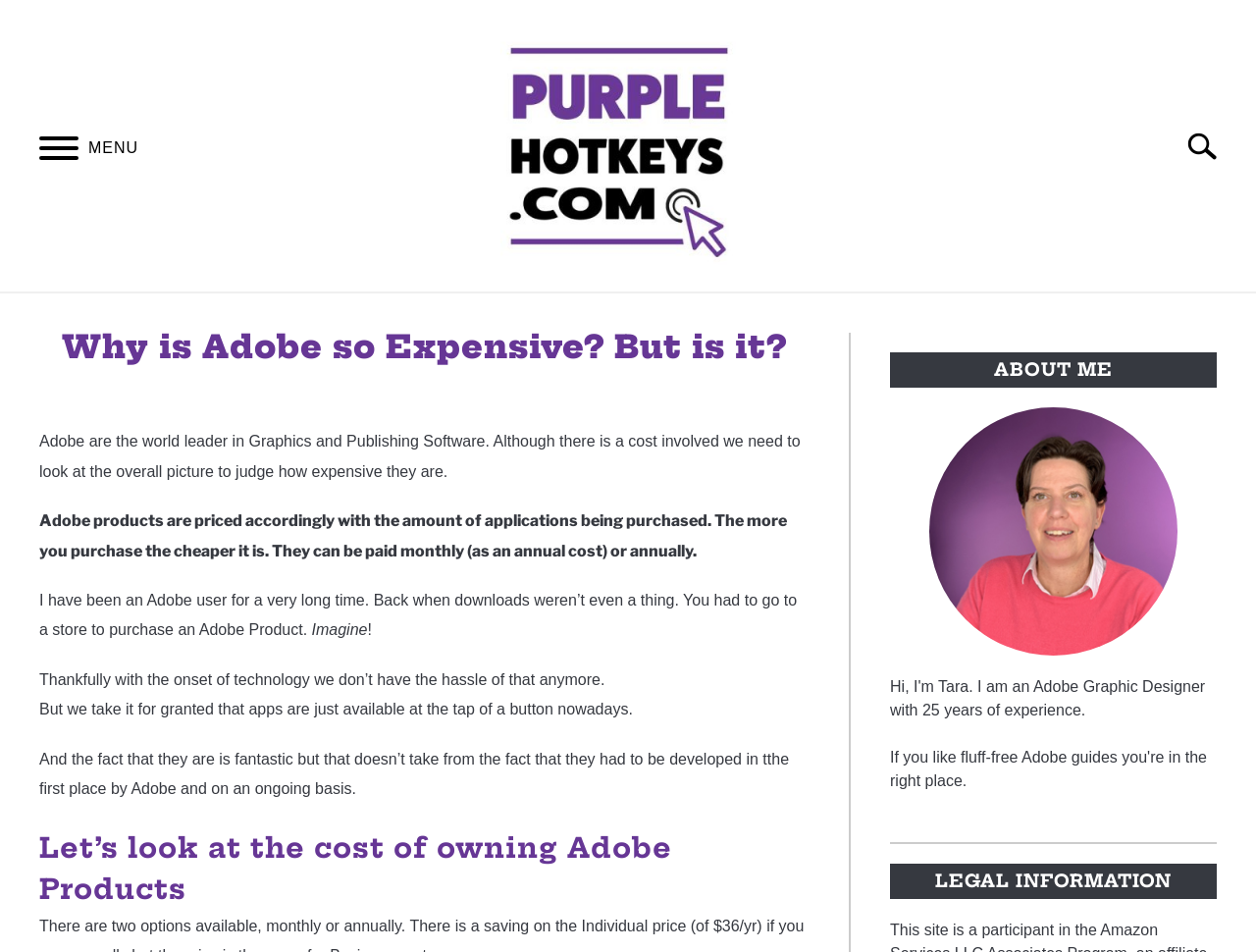Please answer the following question using a single word or phrase: 
What is the topic of the article?

Adobe products